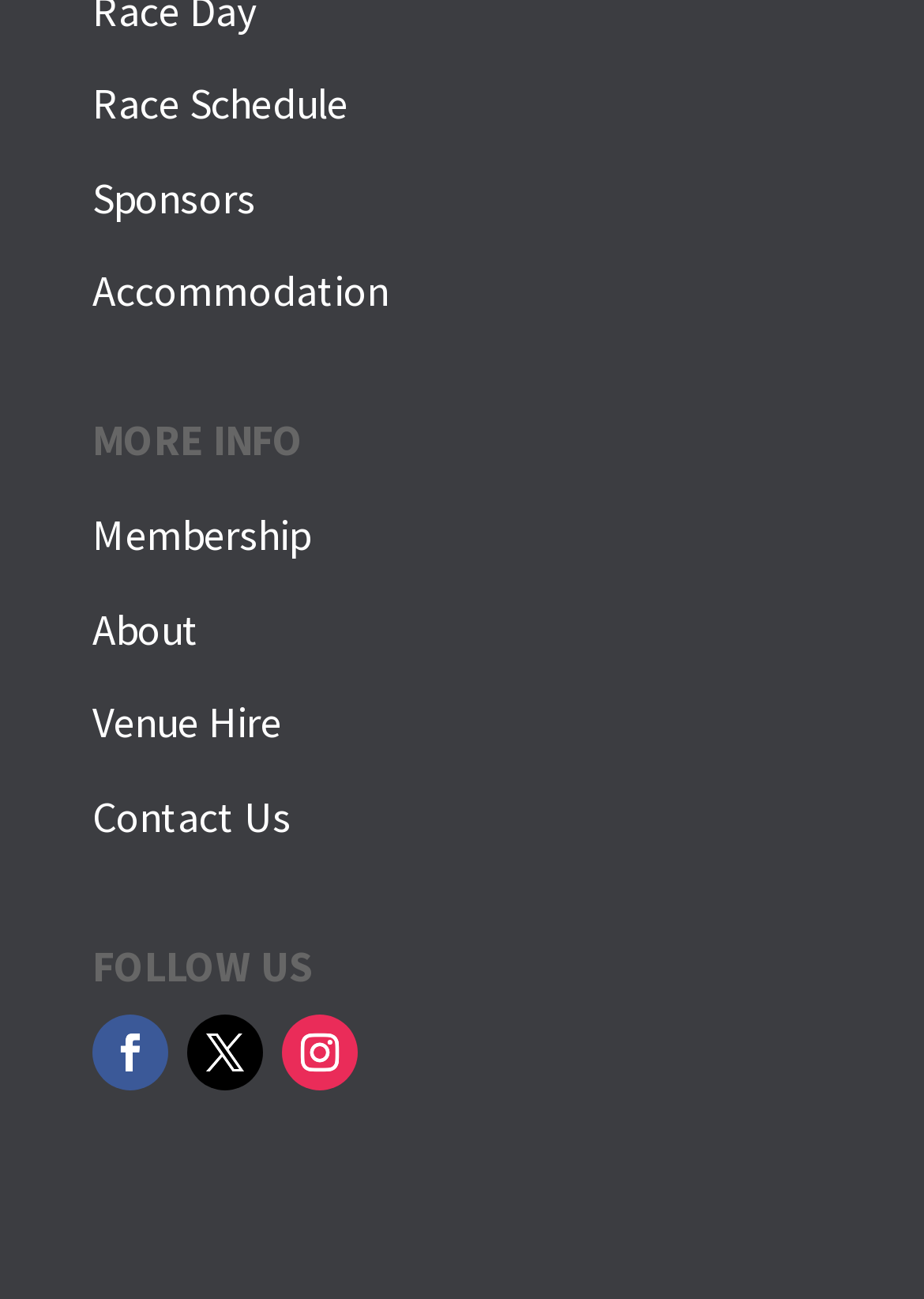Identify the bounding box coordinates for the element you need to click to achieve the following task: "Get more information". The coordinates must be four float values ranging from 0 to 1, formatted as [left, top, right, bottom].

[0.1, 0.317, 0.328, 0.359]